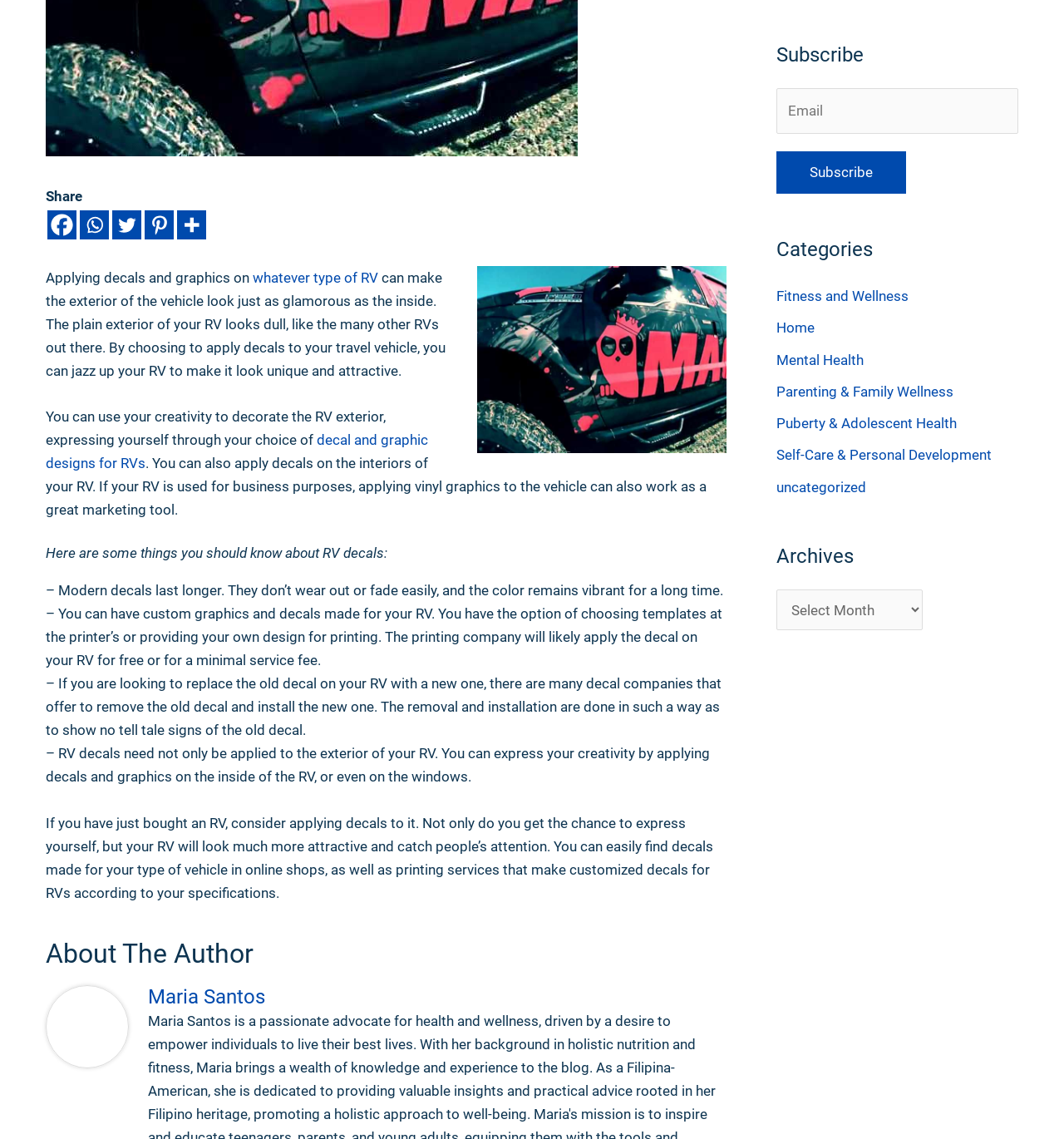Identify and provide the bounding box coordinates of the UI element described: "aria-label="Facebook" title="Facebook"". The coordinates should be formatted as [left, top, right, bottom], with each number being a float between 0 and 1.

[0.045, 0.185, 0.072, 0.21]